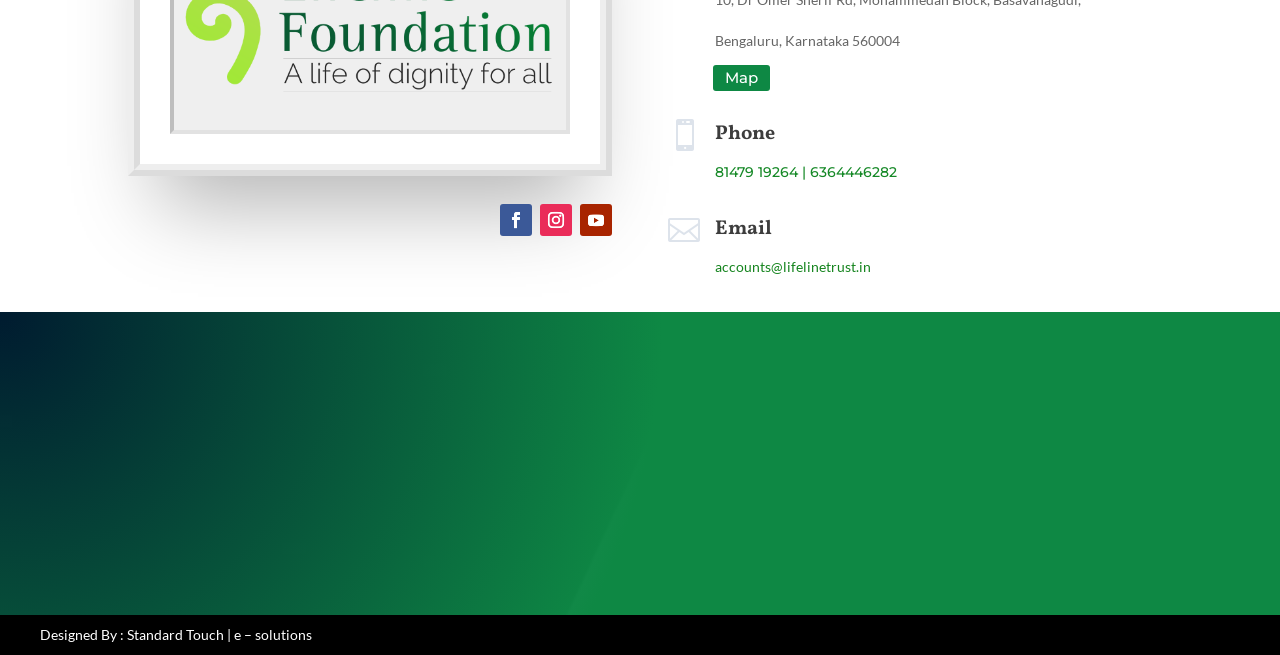Please specify the bounding box coordinates of the region to click in order to perform the following instruction: "Call 6364446282".

[0.524, 0.811, 0.682, 0.894]